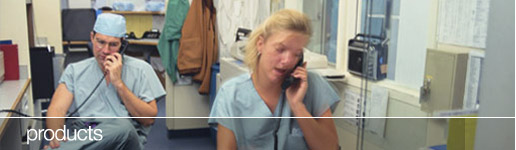Detail the scene shown in the image extensively.

In this image, two medical professionals are engaged in conversation while wearing scrubs. On the left, a man in light blue scrubs and a surgical cap appears to be deep in thought as he holds a phone to his ear. His expression suggests he is either listening intently or considering a response. On the right, a woman with long, blonde hair is also on the phone, looking slightly animated as she speaks. The setting appears to be a busy office or surgical area, indicated by the background, which includes filing cabinets and medical equipment. A clean aesthetic is maintained, typical of hospital environments, with a focus on effective communication in a healthcare setting. The lower portion of the image features a bold, white horizontal line under which the word "products" is displayed, hinting at a possible connection to medical or surgical products relevant to the context shown.